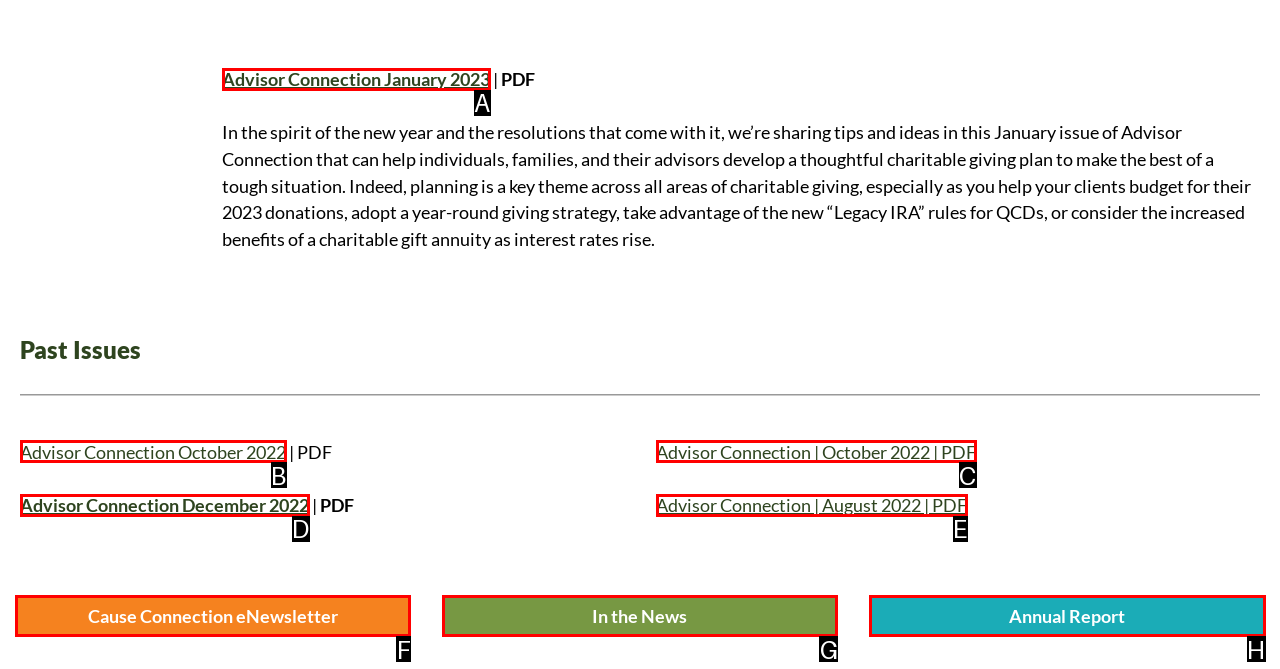Select the correct HTML element to complete the following task: read Cause Connection eNewsletter
Provide the letter of the choice directly from the given options.

F